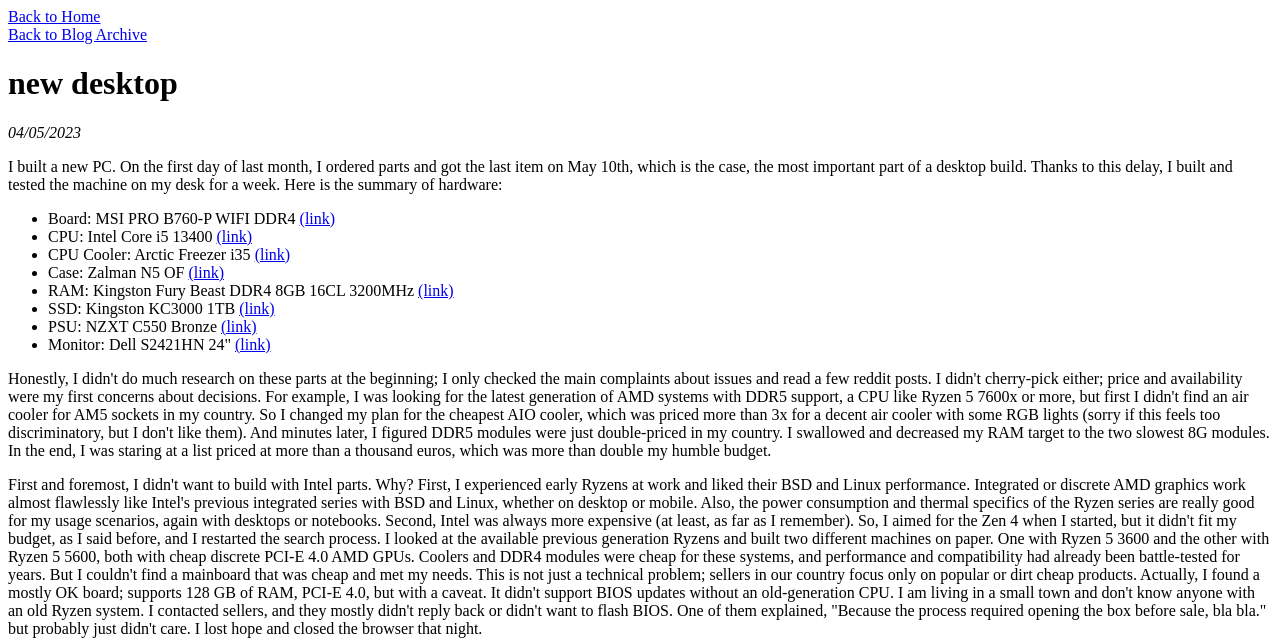Indicate the bounding box coordinates of the element that must be clicked to execute the instruction: "Follow the link to MSI PRO B760-P WIFI DDR4". The coordinates should be given as four float numbers between 0 and 1, i.e., [left, top, right, bottom].

[0.234, 0.326, 0.262, 0.353]